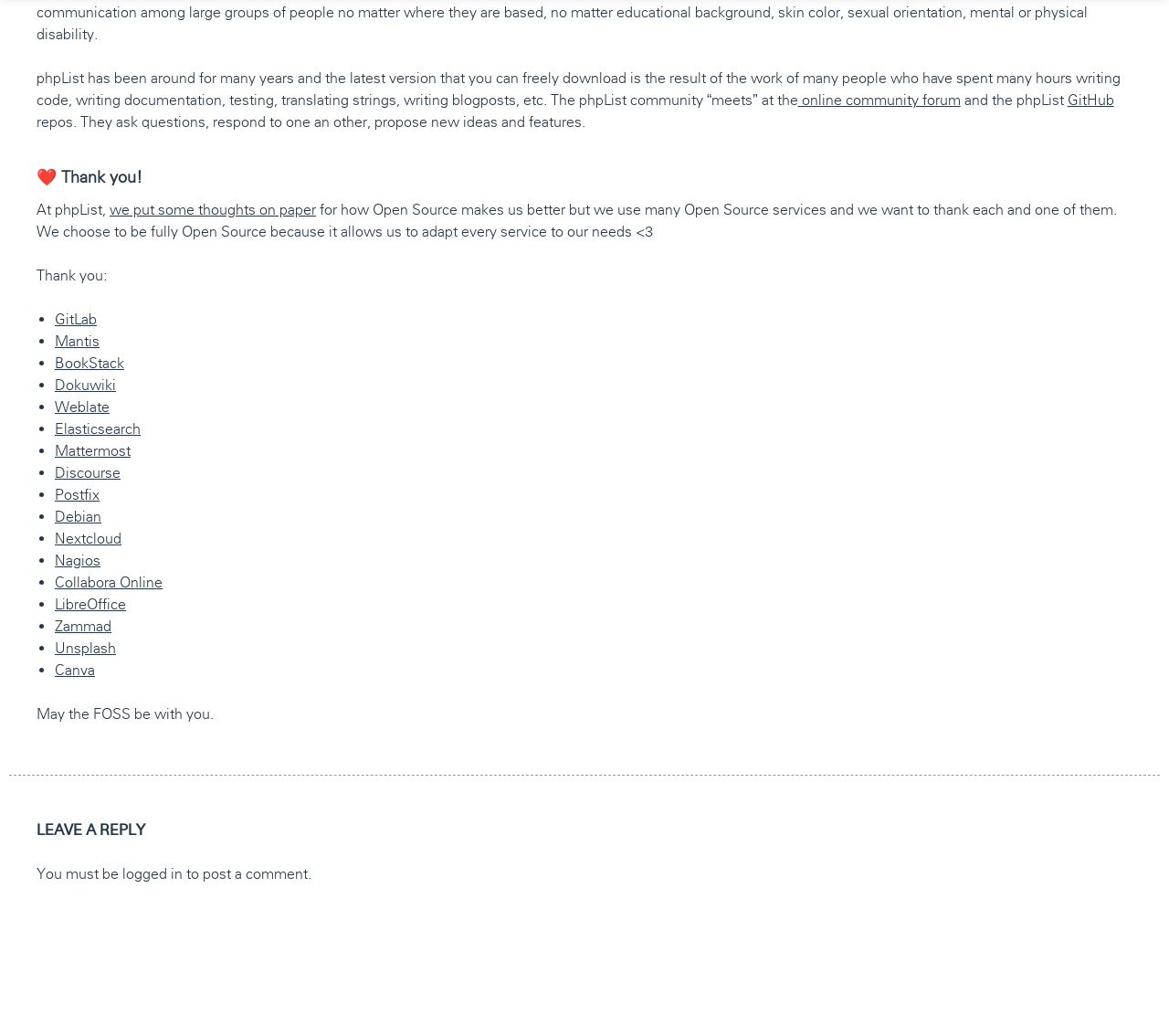What is the purpose of phpList?
Refer to the image and provide a thorough answer to the question.

According to the webpage, phpList chooses to be fully Open Source because it allows them to adapt every service to their needs, which is mentioned in the sentence 'it allows us to adapt every service to our needs <3'.